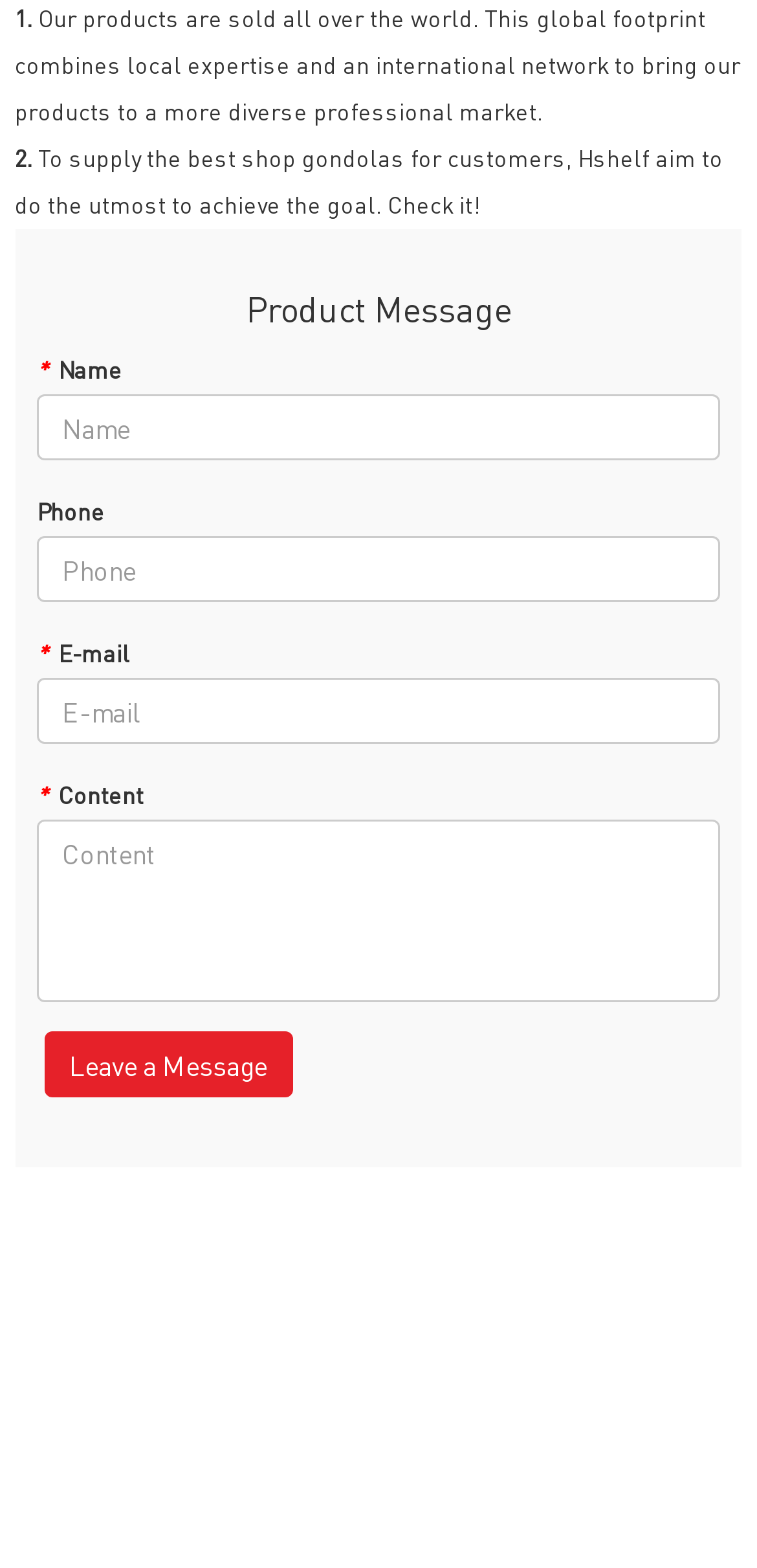Determine the bounding box for the UI element described here: "Leave a Message".

[0.058, 0.657, 0.386, 0.699]